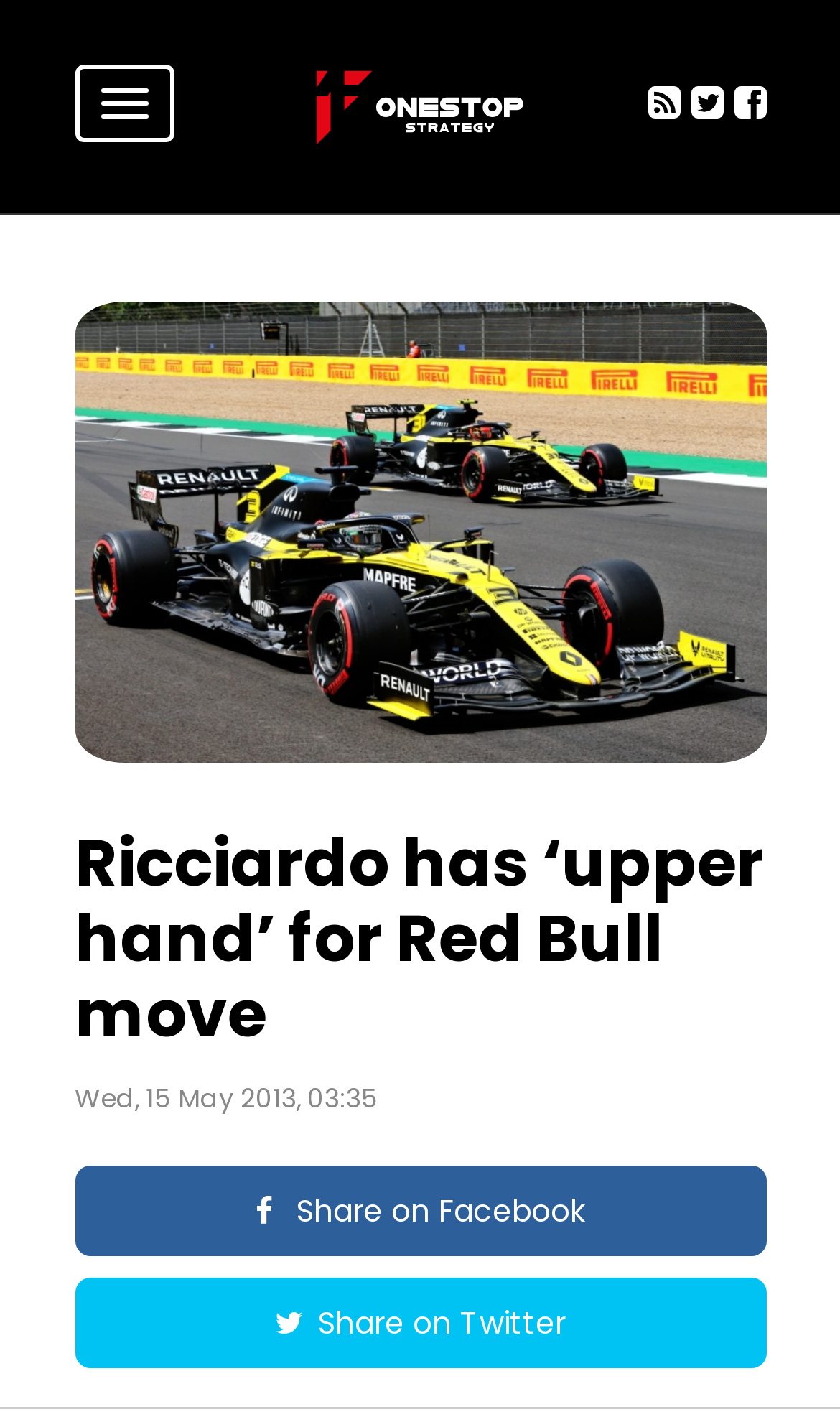How many social media sharing links are there?
Use the image to give a comprehensive and detailed response to the question.

I found two link elements with the text 'Share on Facebook' and 'Share on Twitter' which are located at the bounding box coordinates [0.088, 0.823, 0.912, 0.886] and [0.088, 0.902, 0.912, 0.966] respectively. This suggests that there are two social media sharing links on the webpage.